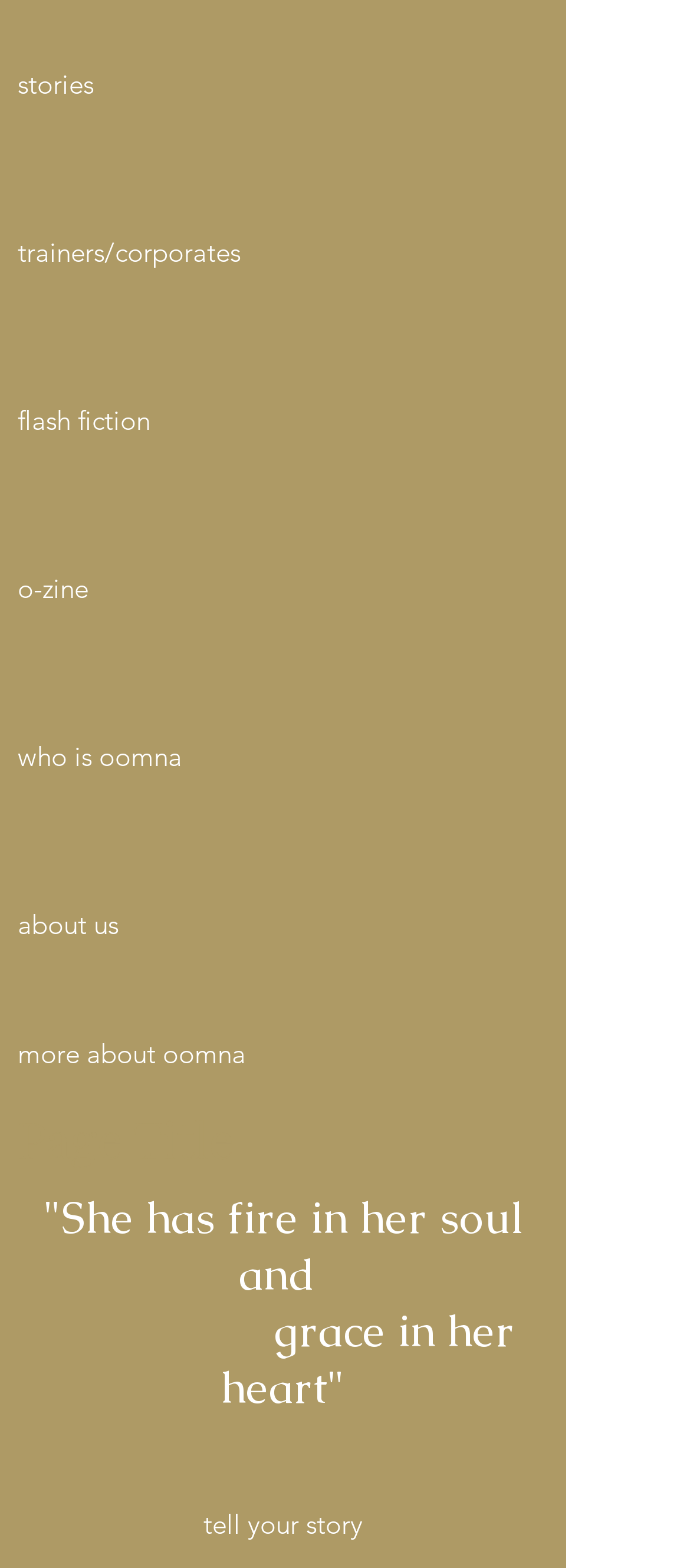Kindly respond to the following question with a single word or a brief phrase: 
What is the quote on the webpage?

She has fire in her soul